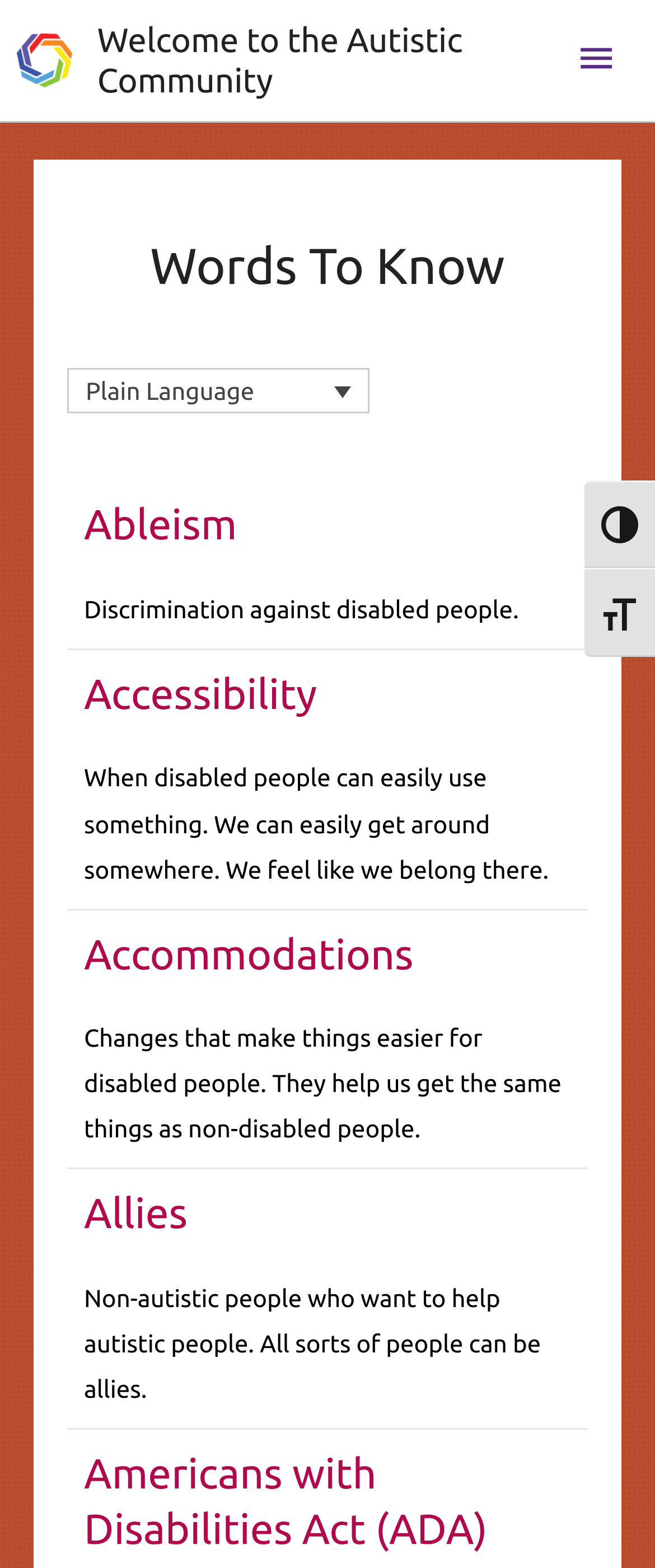Give the bounding box coordinates for the element described as: "Plain Language".

[0.103, 0.234, 0.564, 0.264]